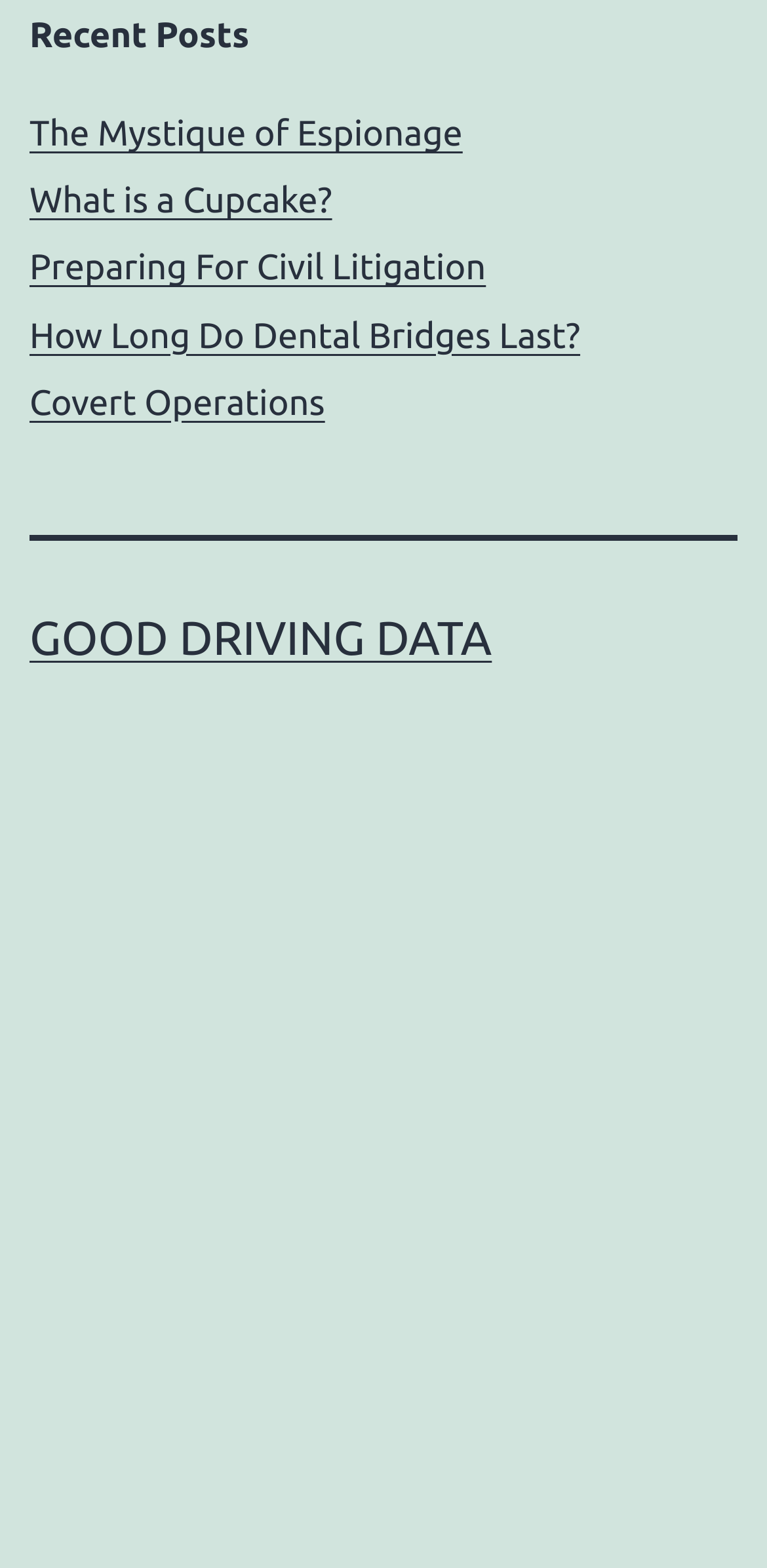Please provide the bounding box coordinates in the format (top-left x, top-left y, bottom-right x, bottom-right y). Remember, all values are floating point numbers between 0 and 1. What is the bounding box coordinate of the region described as: Covert Operations

[0.038, 0.77, 0.424, 0.795]